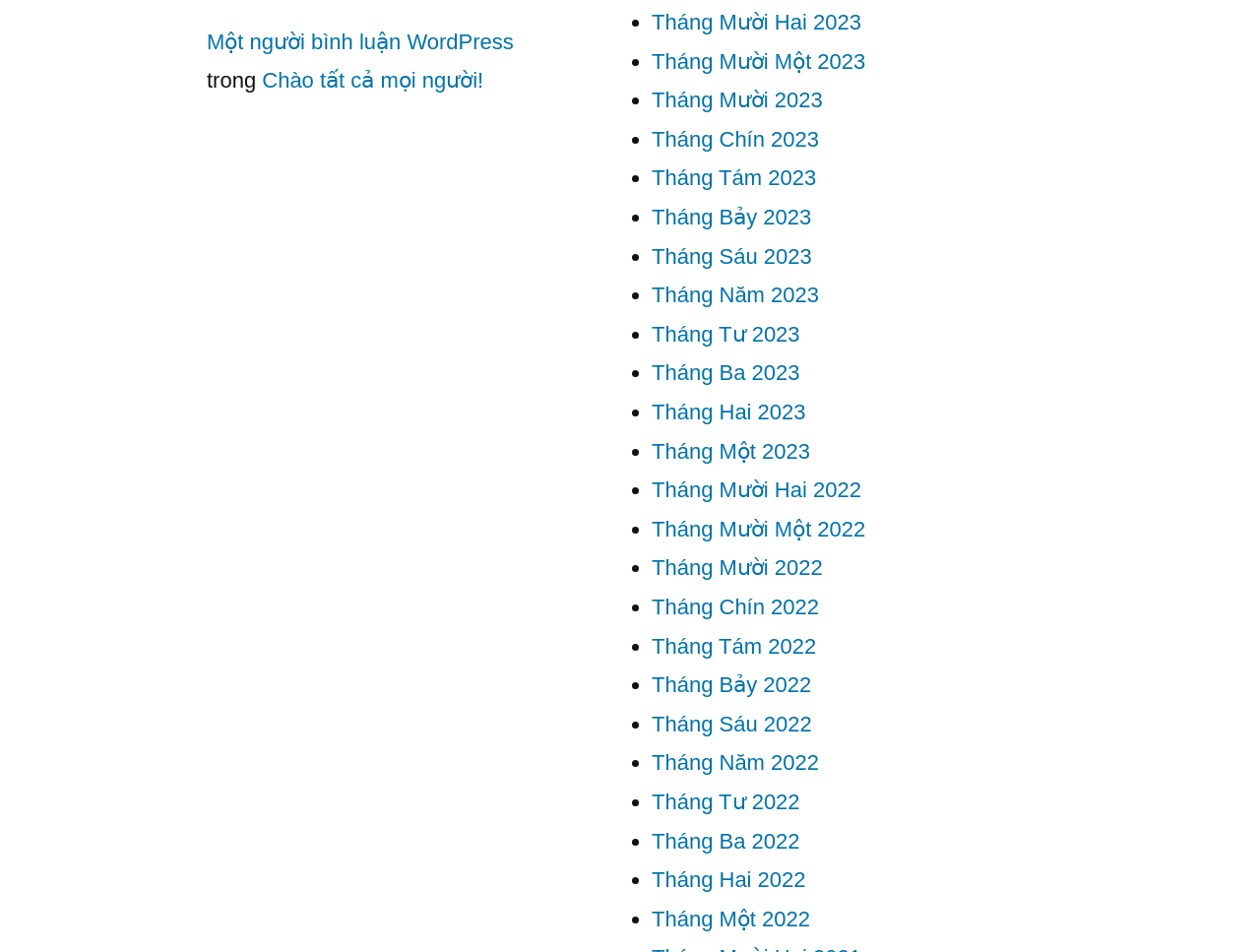Return the bounding box coordinates of the UI element that corresponds to this description: "What is a feed?". The coordinates must be given as four float numbers in the range of 0 and 1, [left, top, right, bottom].

None